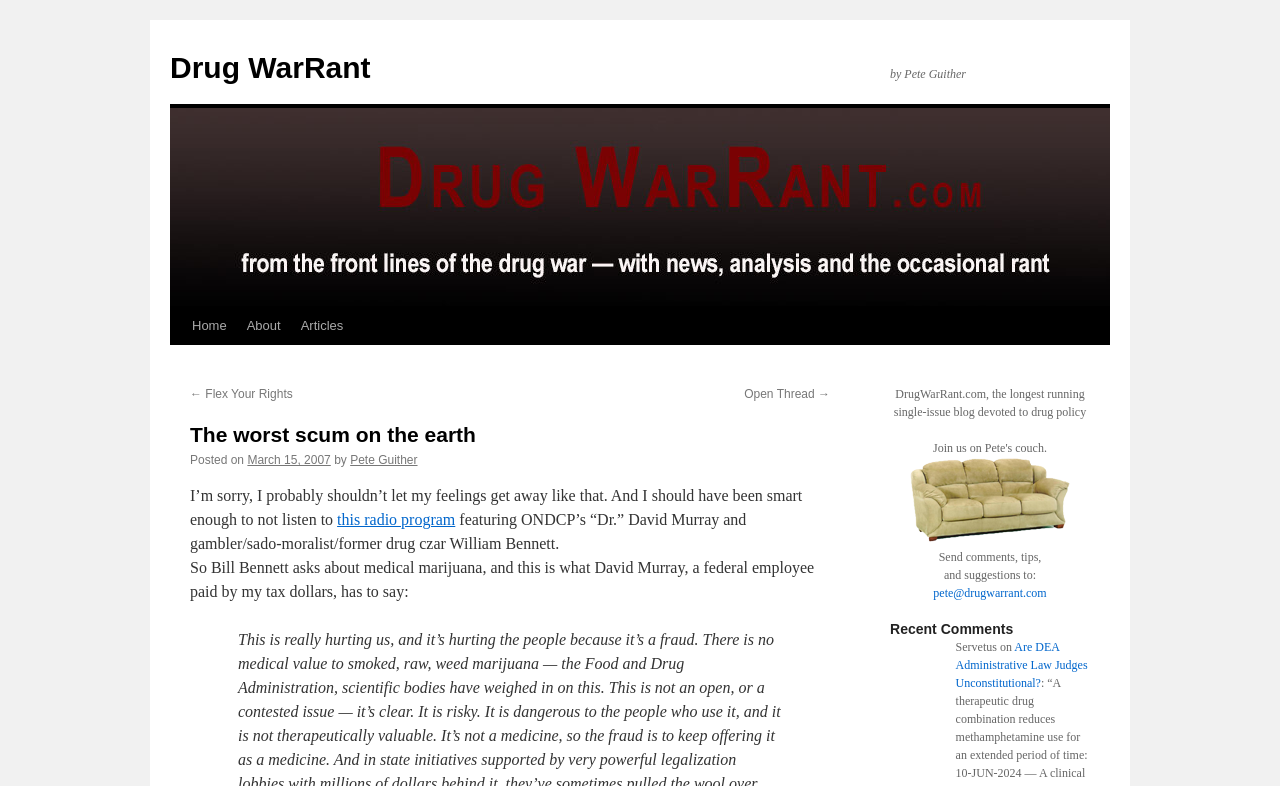What is the purpose of the blog?
From the image, provide a succinct answer in one word or a short phrase.

To discuss drug policy